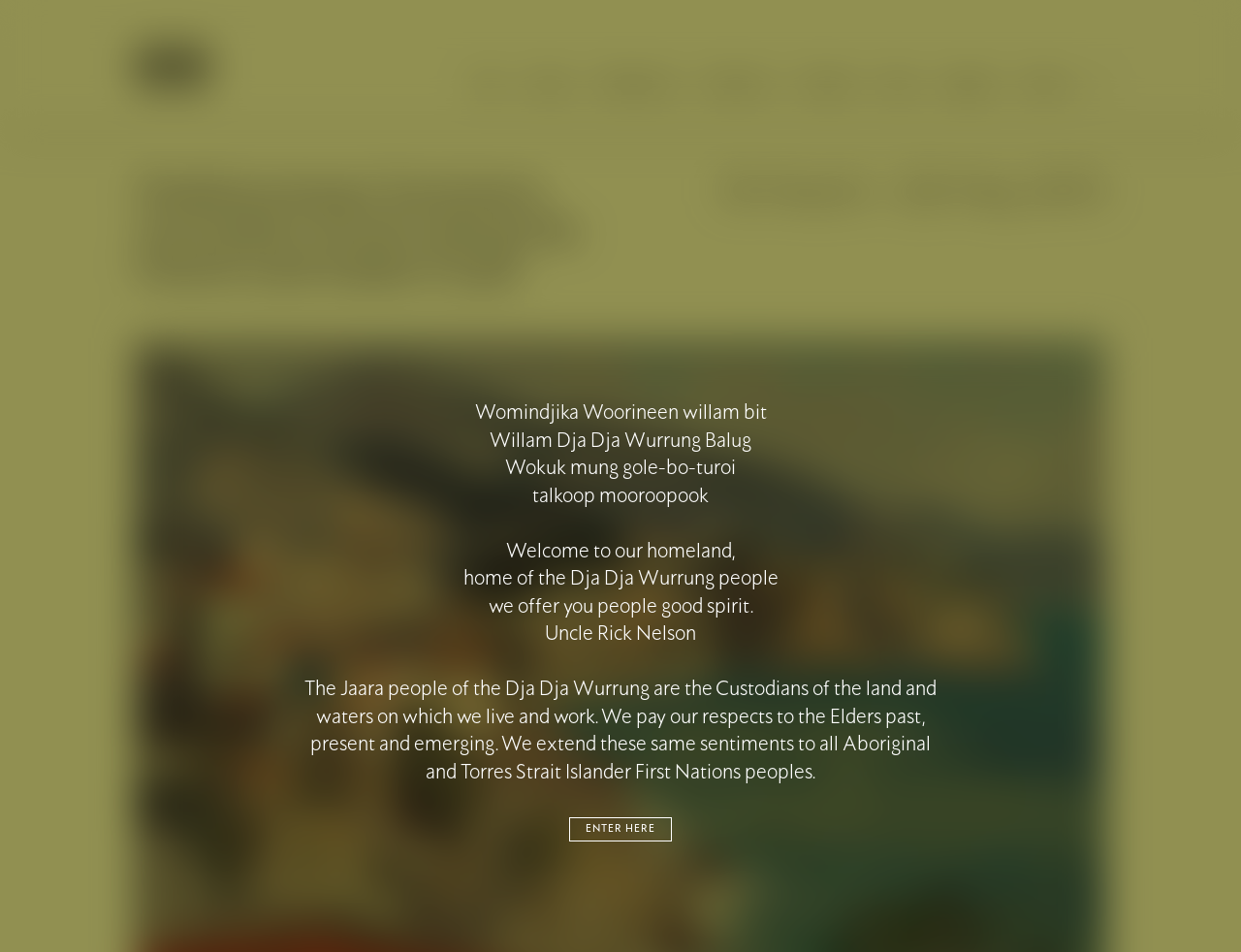Pinpoint the bounding box coordinates of the clickable area needed to execute the instruction: "Search for something". The coordinates should be specified as four float numbers between 0 and 1, i.e., [left, top, right, bottom].

[0.64, 0.648, 0.703, 0.673]